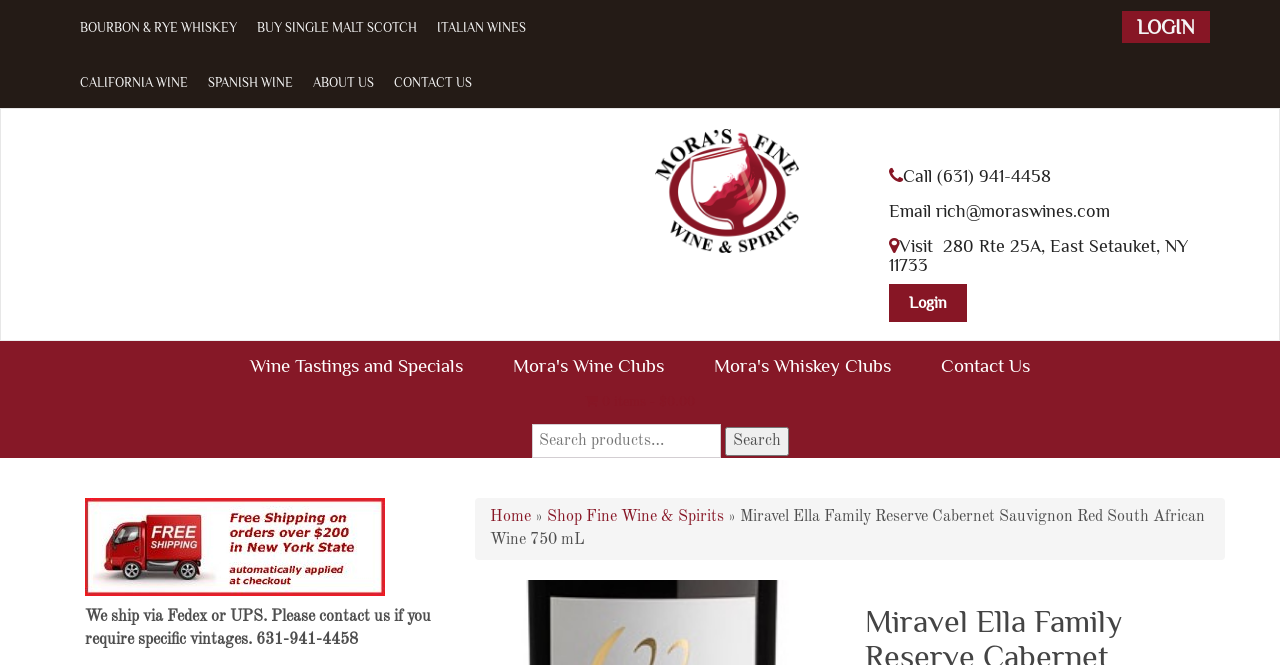Use the details in the image to answer the question thoroughly: 
What is the address of Mora's Fine Wines & Spirits?

I found the answer by looking at the heading 'Visit 280 Rte 25A, East Setauket, NY 11733' which is a contact information.